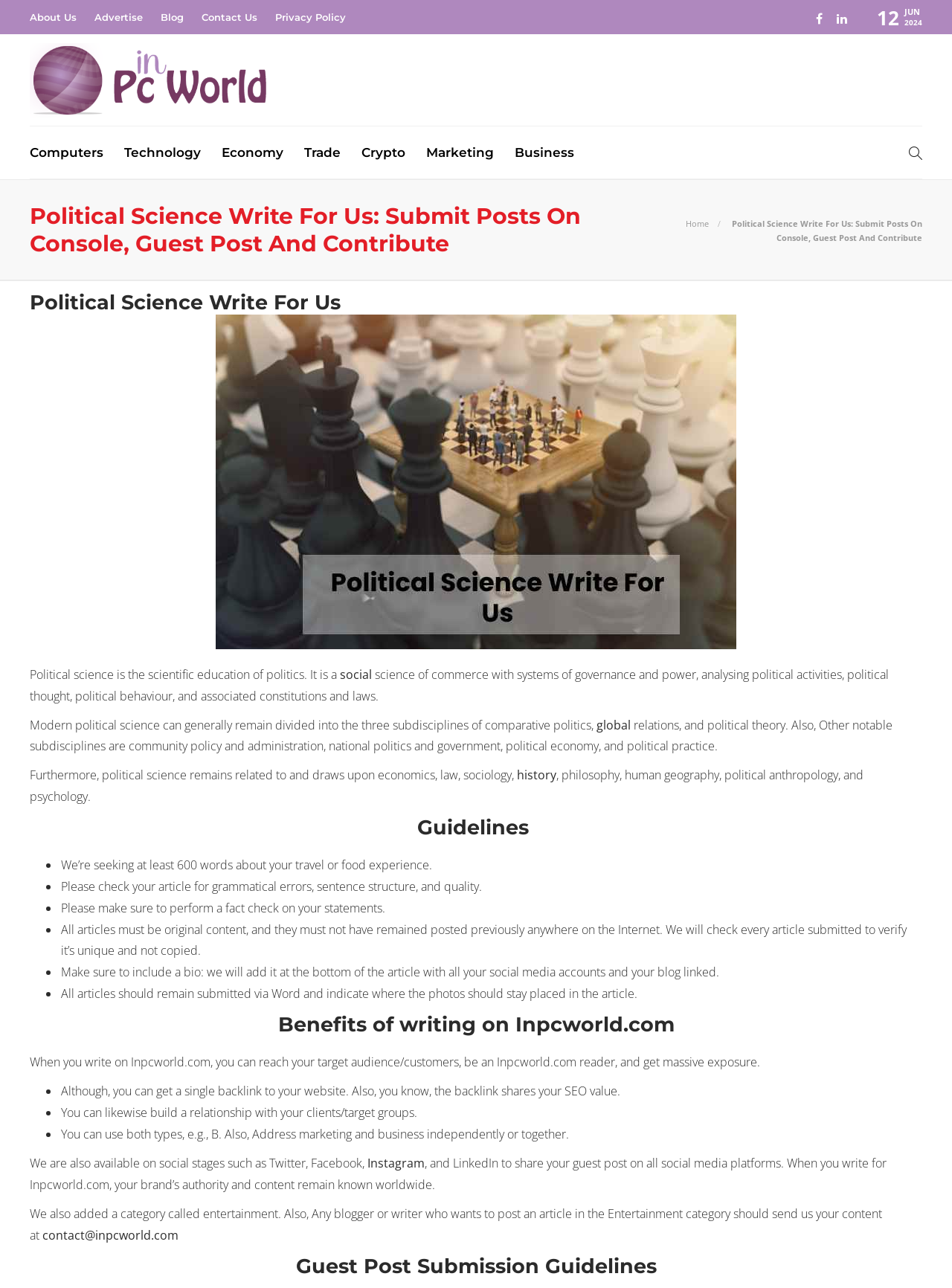Answer the question using only one word or a concise phrase: How many words should the article have at least?

600 words